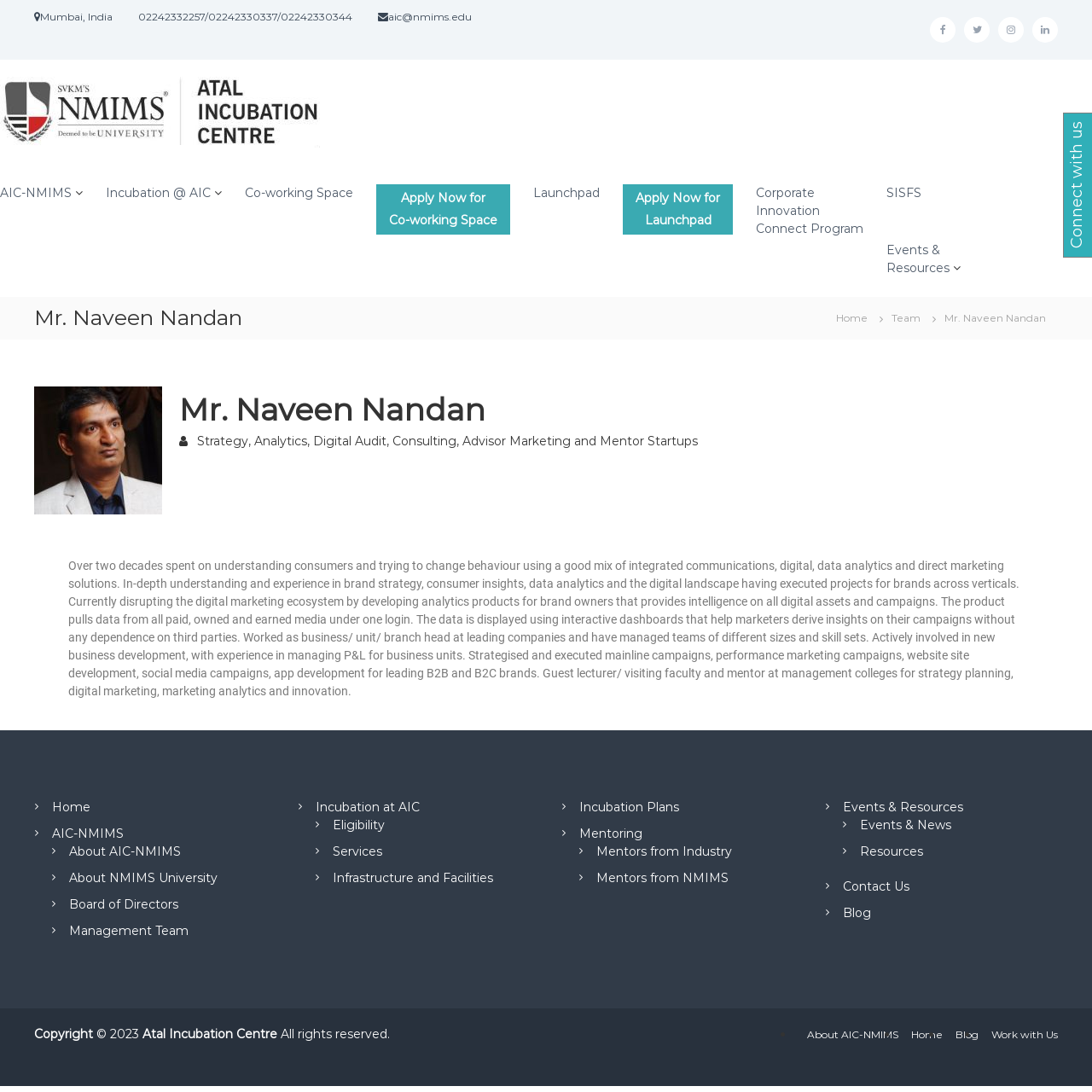Explain in detail what is displayed on the webpage.

This webpage is about Mr. Naveen Nandan, who is associated with Atal Incubation Centre (AIC) at NMIMS University. The page has a prominent heading with his name at the top left corner. Below the heading, there is a brief description of his expertise and experience in strategy, analytics, digital audit, consulting, and mentoring startups.

On the top right corner, there are social media links to Facebook, Twitter, Instagram, and LinkedIn. Below these links, there is a figure with a logo of Atal Incubation Centre, which is also a link to the centre's webpage.

The main content of the page is divided into sections. The first section has links to various programs and services offered by AIC, including incubation, co-working space, launchpad, and corporate innovation connect program. There are also links to events and resources, and a button to apply for co-working space and launchpad.

The second section has a heading with Mr. Naveen Nandan's name, followed by a brief description of his experience and expertise. Below this, there is a long paragraph detailing his work experience, skills, and achievements.

At the bottom of the page, there is a footer section with links to various pages, including home, about AIC-NMIMS, incubation at AIC, events and resources, and contact us. There are also links to the university's webpage and other related pages. The footer section also has a copyright notice and a statement that all rights are reserved.

On the right side of the footer section, there is a list of links to various pages, including about AIC-NMIMS, home, blog, and work with us.